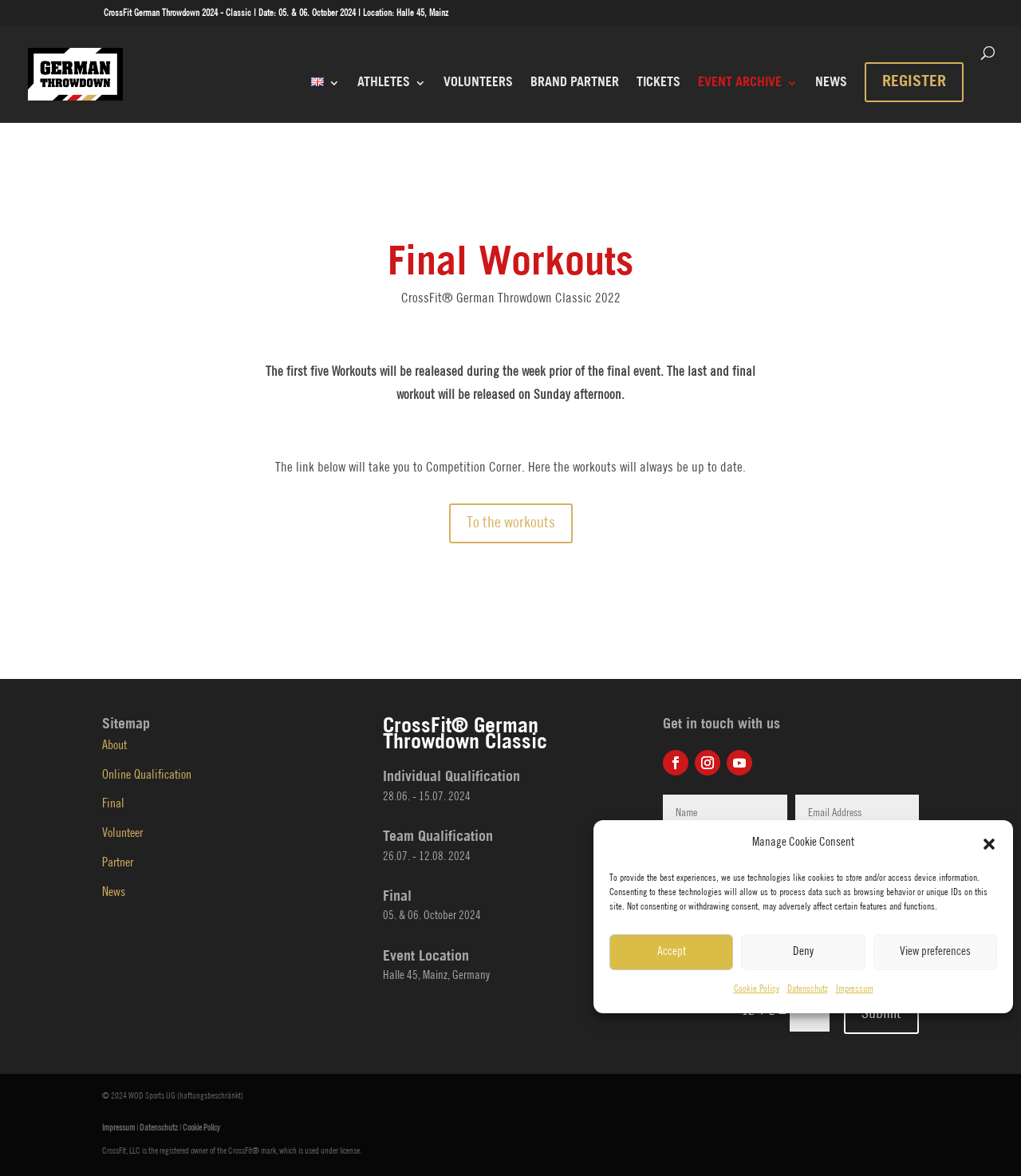What is the date of the CrossFit German Throwdown Classic 2022?
Please describe in detail the information shown in the image to answer the question.

I found the answer by looking at the StaticText element with the text 'CrossFit German Throwdown 2024 - Classic | Date: 05. & 06. October 2024 | Location: Halle 45, Mainz' which is located at the top of the webpage.